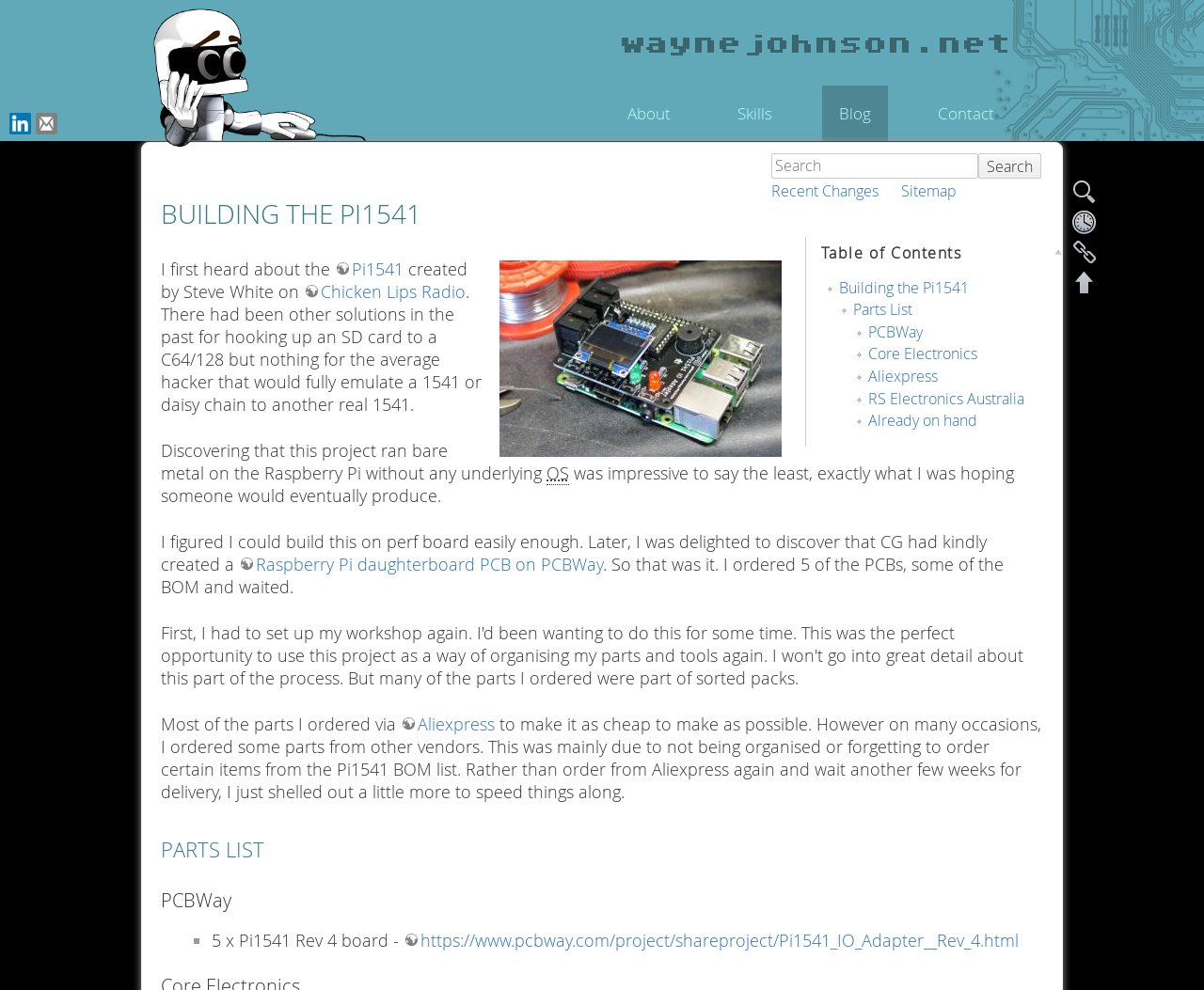Please predict the bounding box coordinates of the element's region where a click is necessary to complete the following instruction: "visit Breedon Group plc's Facebook page". The coordinates should be represented by four float numbers between 0 and 1, i.e., [left, top, right, bottom].

None